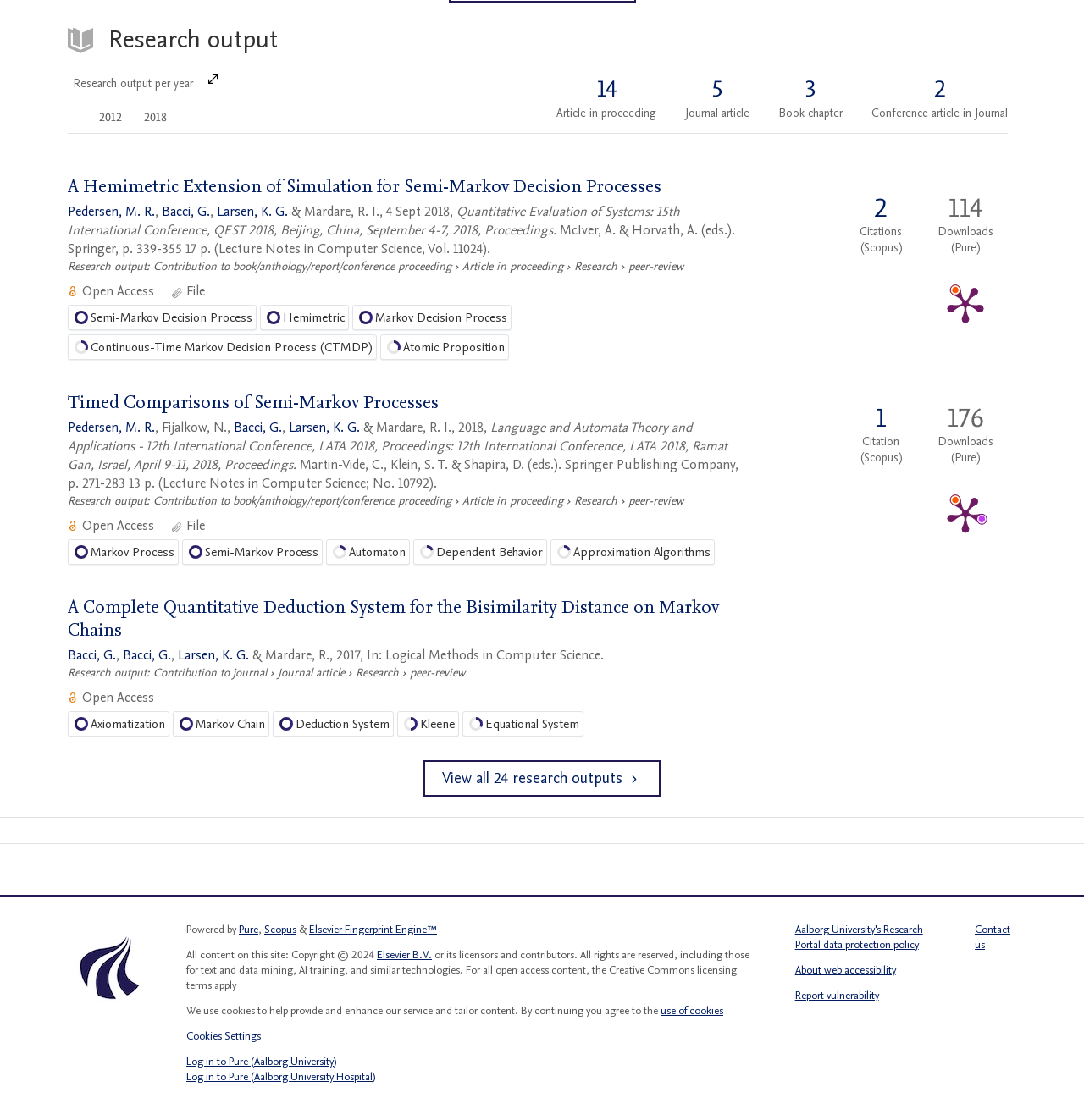How many citations does the second publication have?
Provide a concise answer using a single word or phrase based on the image.

1